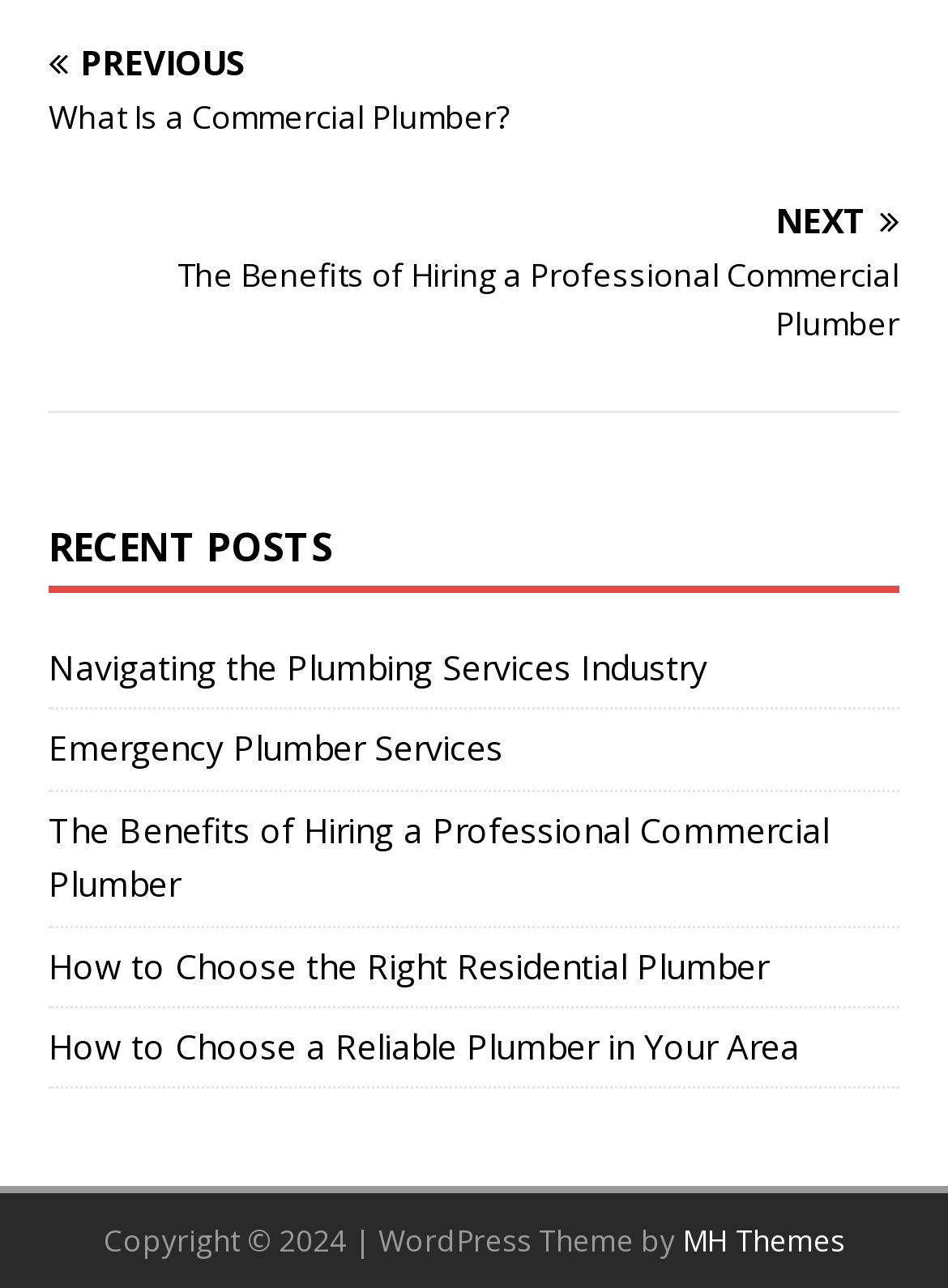What is the vertical position of the RECENT POSTS heading relative to the NEXT link?
Based on the image, give a one-word or short phrase answer.

above